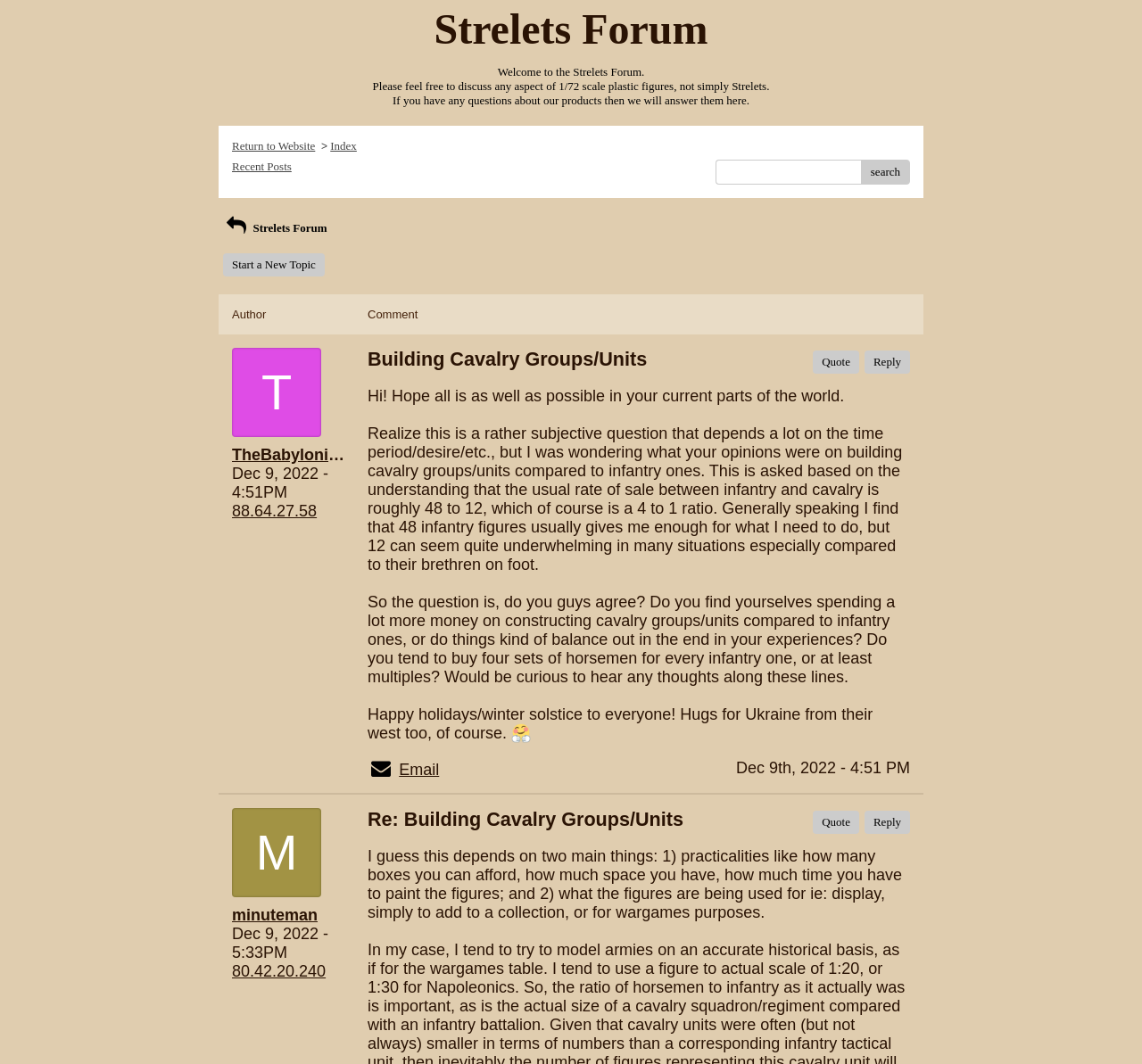Provide a brief response to the question below using a single word or phrase: 
What is the purpose of the textbox?

Search